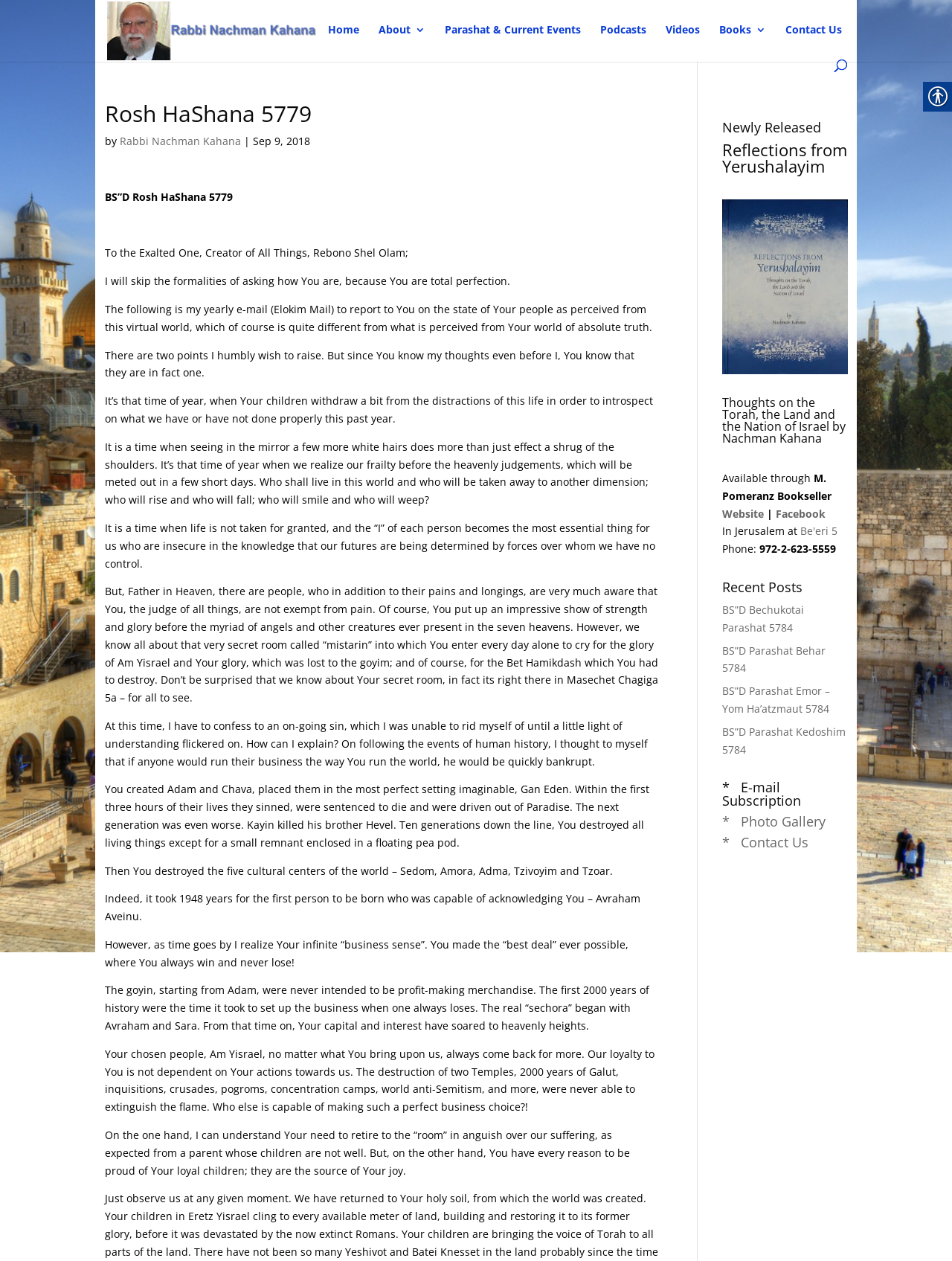Given the element description, predict the bounding box coordinates in the format (top-left x, top-left y, bottom-right x, bottom-right y), using floating point numbers between 0 and 1: * Contact Us

[0.759, 0.661, 0.849, 0.675]